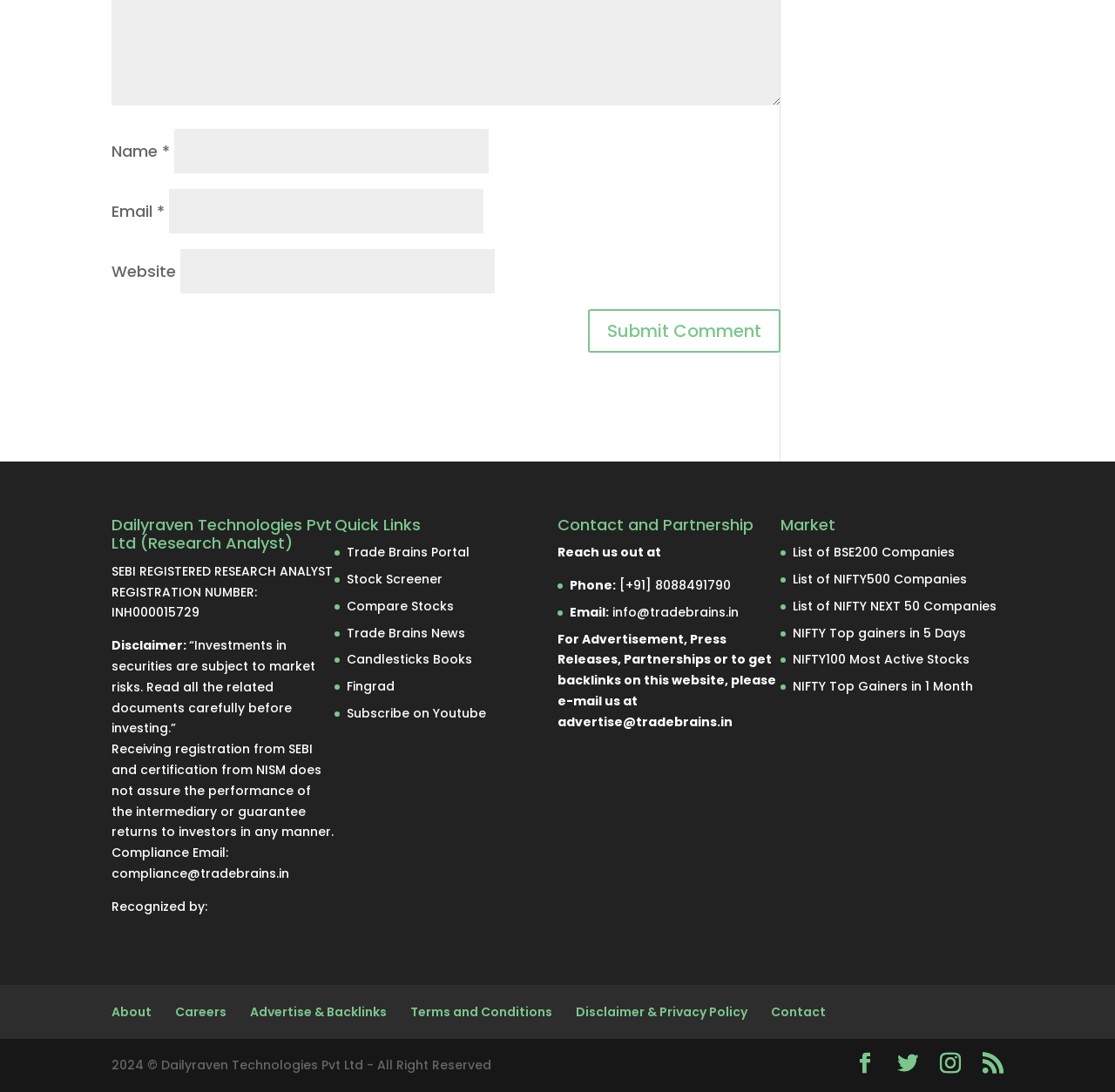Look at the image and give a detailed response to the following question: What is the purpose of the 'Submit Comment' button?

The 'Submit Comment' button is located below the 'Name', 'Email', and 'Website' text boxes, suggesting that it is used to submit a comment or feedback after filling in the required information.